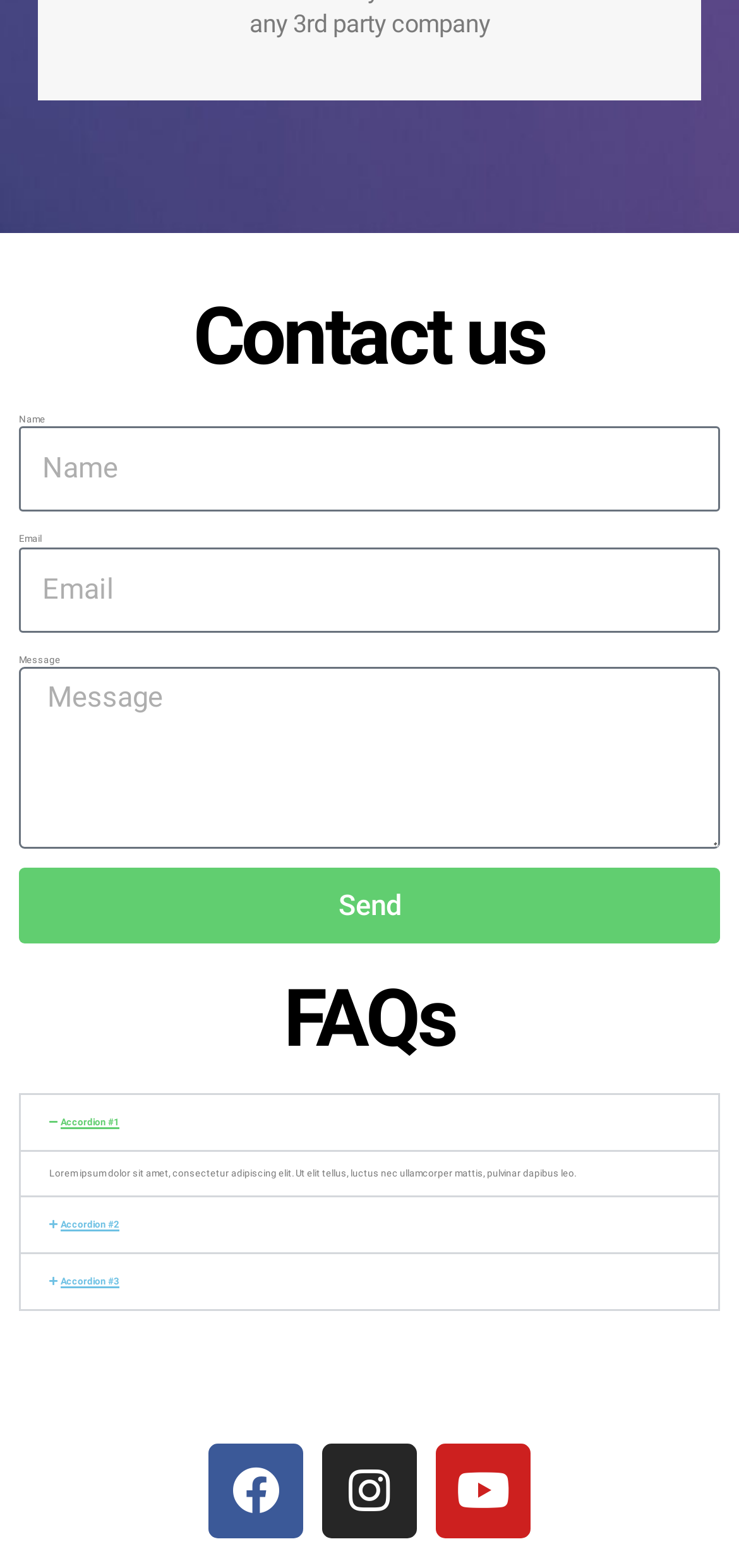Locate the bounding box coordinates of the area to click to fulfill this instruction: "Write a message". The bounding box should be presented as four float numbers between 0 and 1, in the order [left, top, right, bottom].

[0.026, 0.426, 0.974, 0.542]